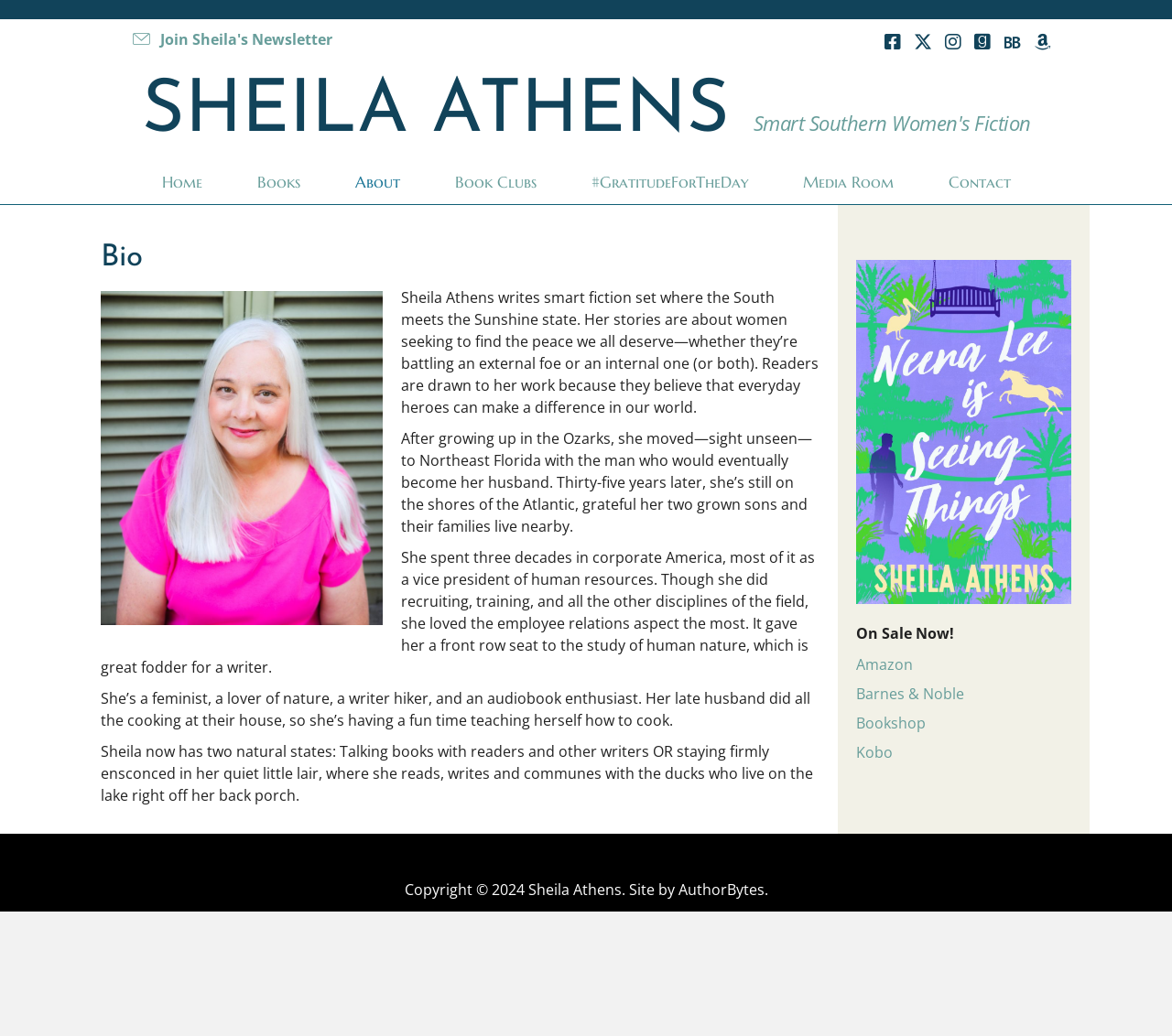How many links are in the primary navigation?
Based on the screenshot, provide a one-word or short-phrase response.

7